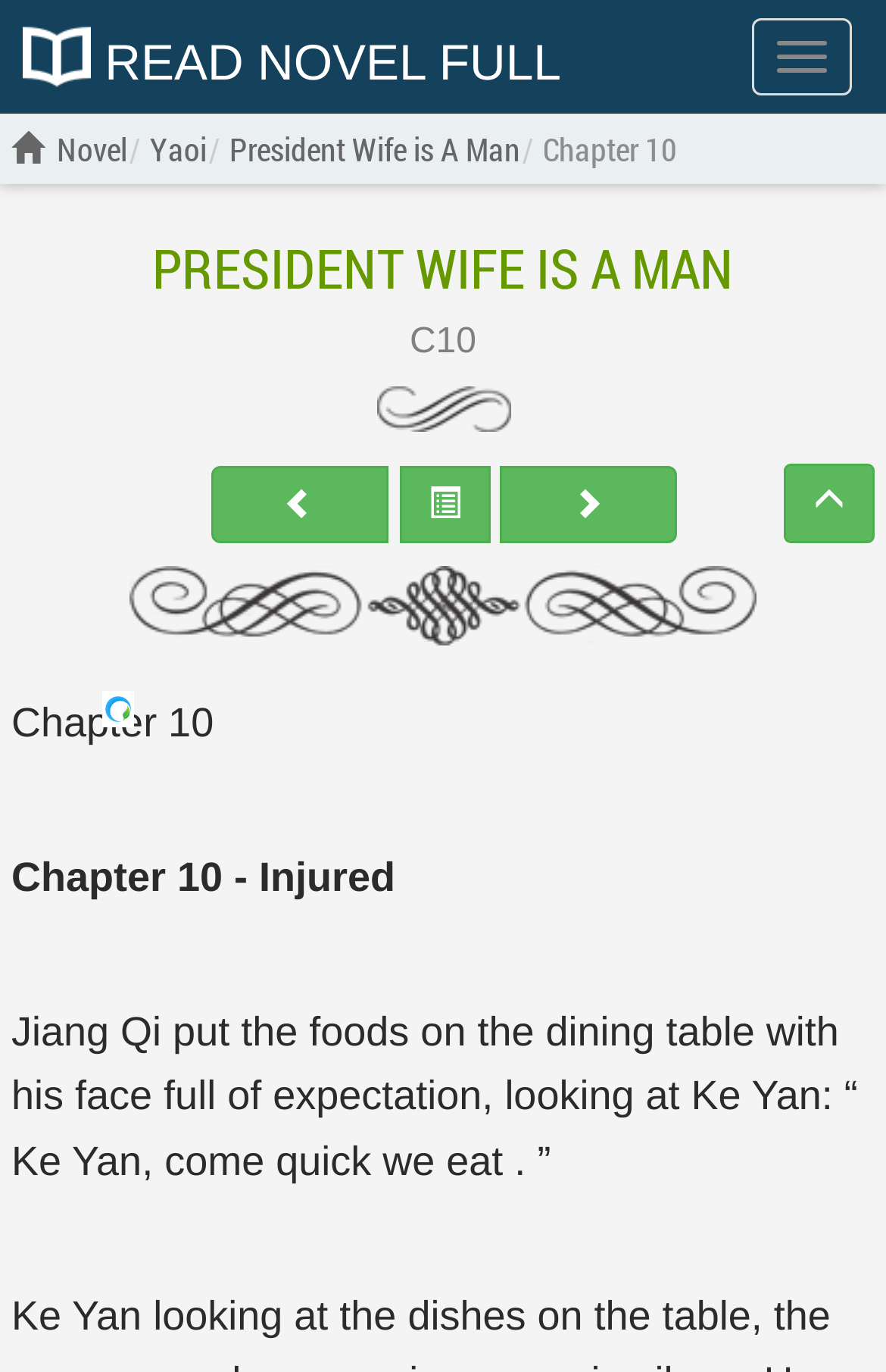Find the bounding box coordinates of the clickable region needed to perform the following instruction: "Click the 'Show menu' button". The coordinates should be provided as four float numbers between 0 and 1, i.e., [left, top, right, bottom].

[0.849, 0.013, 0.962, 0.07]